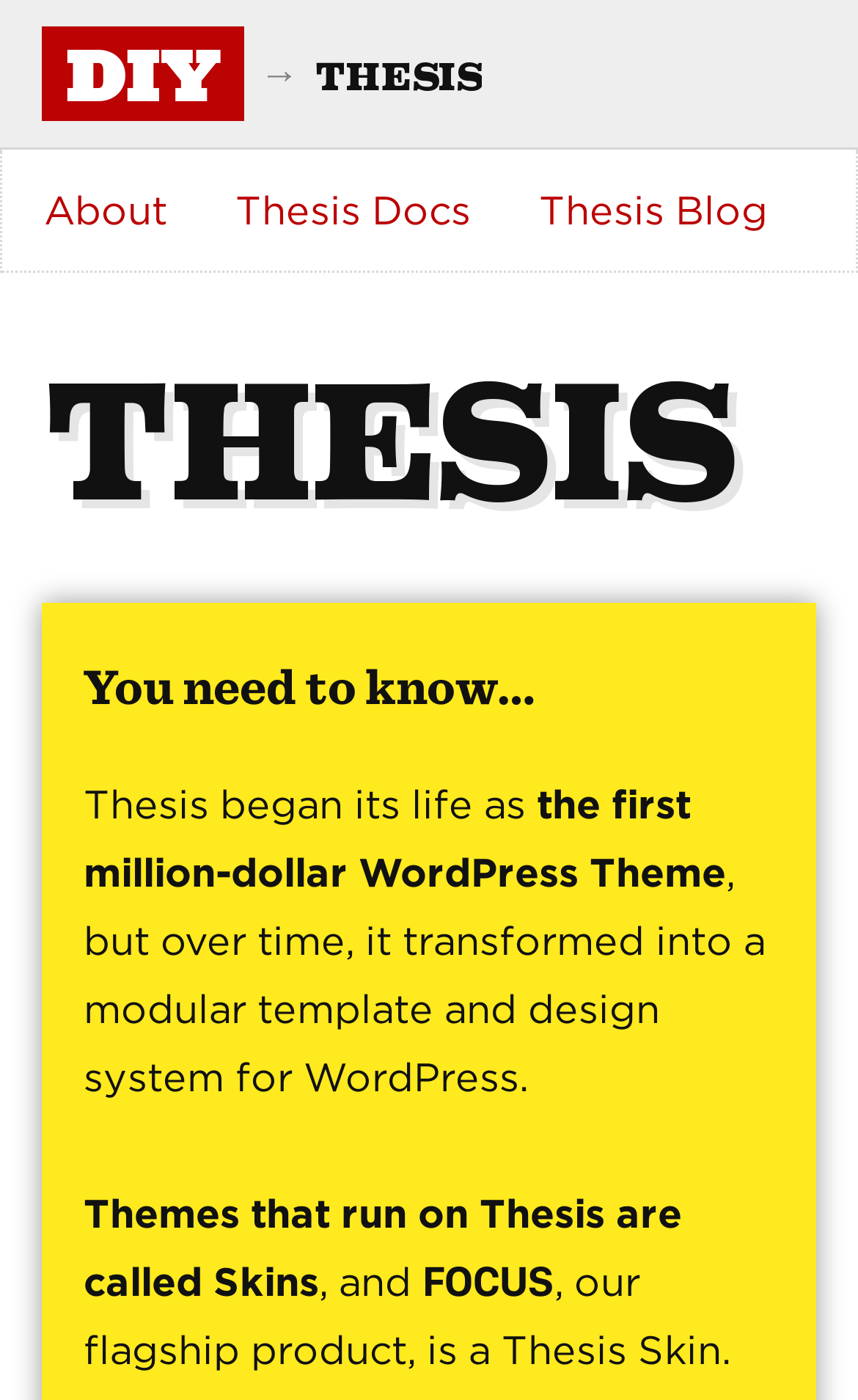What is the name of the flagship product?
Answer briefly with a single word or phrase based on the image.

FOCUS